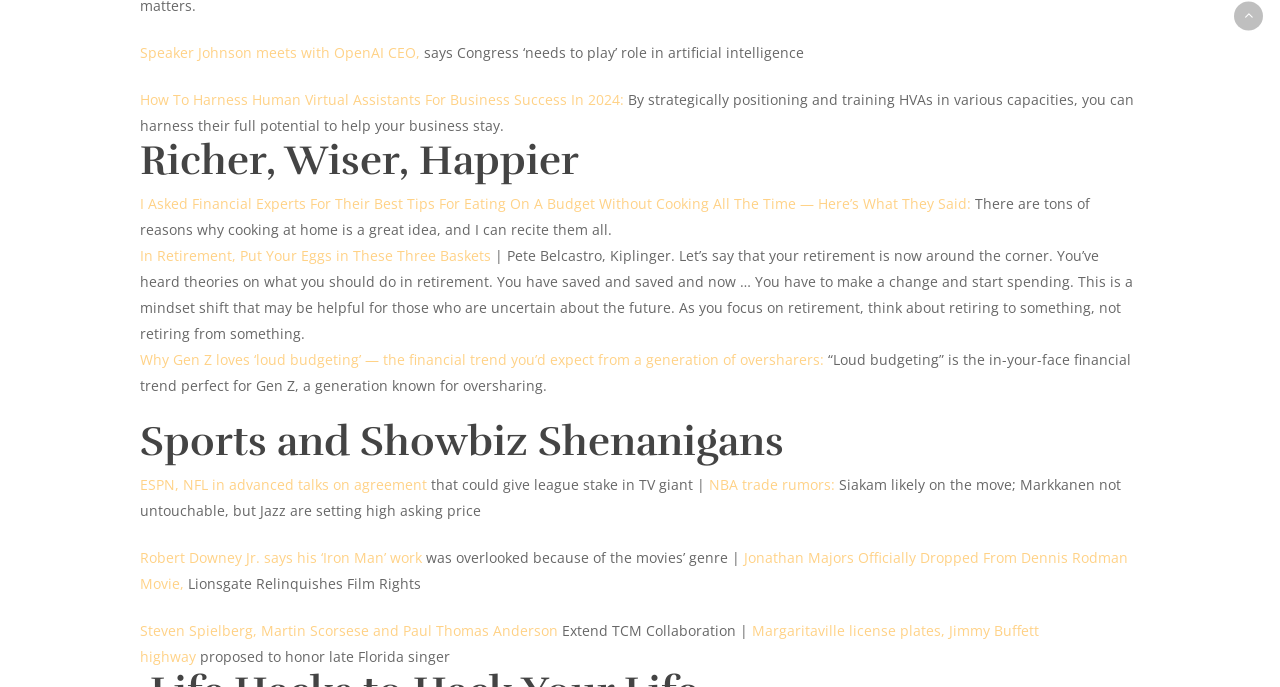Who is the author of the article about 'loud budgeting'?
Using the visual information, answer the question in a single word or phrase.

Not specified